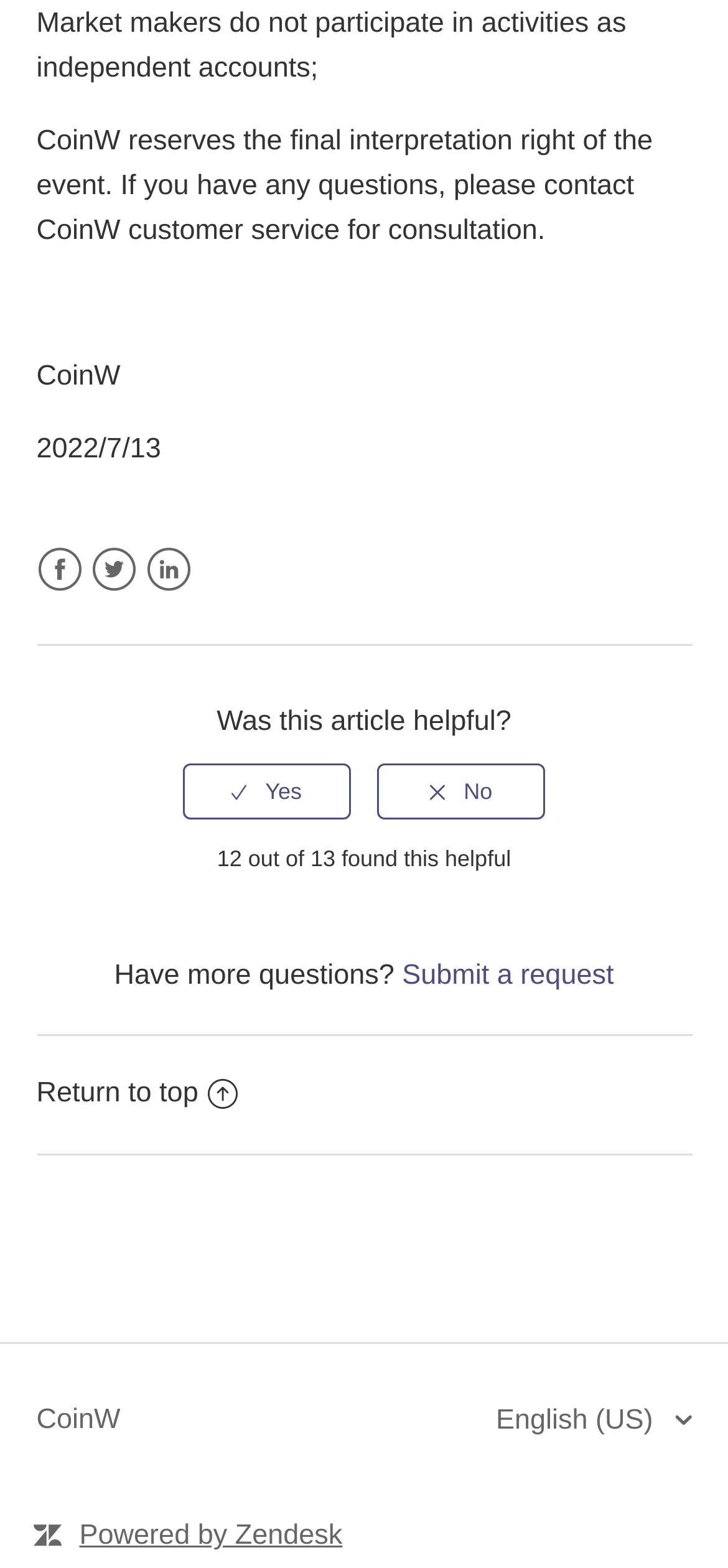How many people found this article helpful?
Utilize the information in the image to give a detailed answer to the question.

The article mentions that '12 out of 13 found this helpful', which suggests that 12 people out of 13 who read the article found it helpful, indicating a high level of satisfaction with the content.